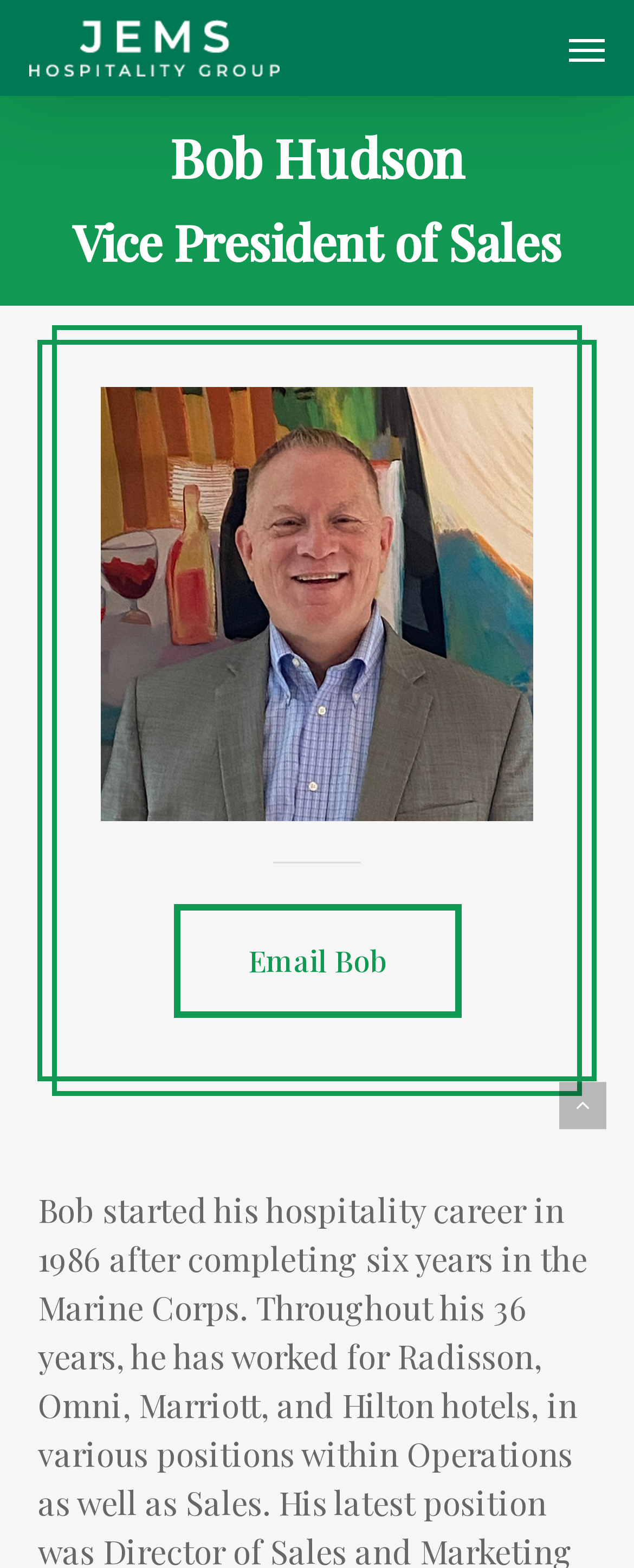Please examine the image and provide a detailed answer to the question: What is the name of the company Bob Hudson works for?

The webpage has a link and an image with the text 'JEMS Hospitality Group', which suggests that this is the company Bob Hudson is associated with.